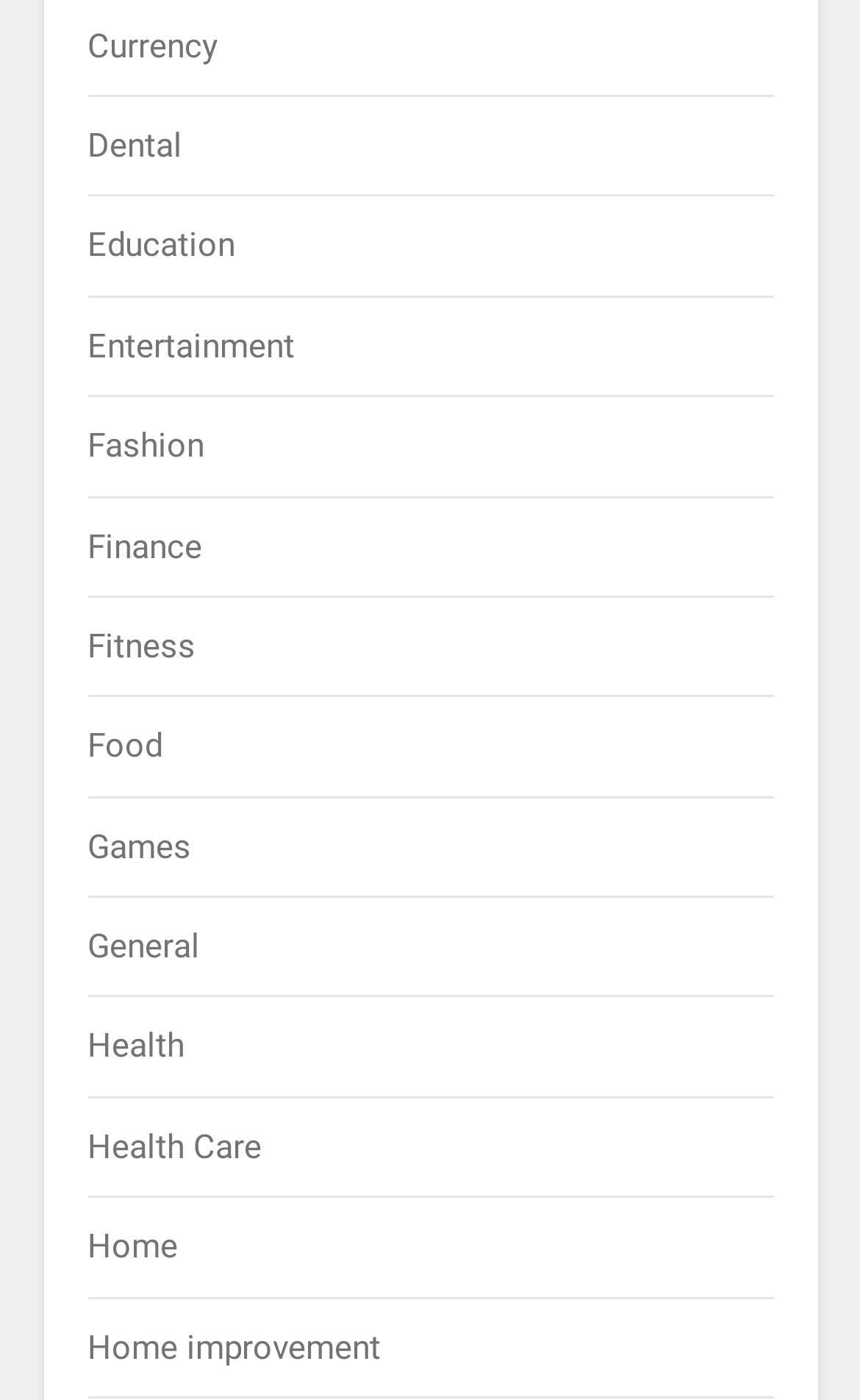From the details in the image, provide a thorough response to the question: How many categories are related to health?

Upon analyzing the webpage, I can identify two categories related to health: 'Health' and 'Health Care'. These categories are separate links with distinct bounding box coordinates, indicating that they are two different categories.